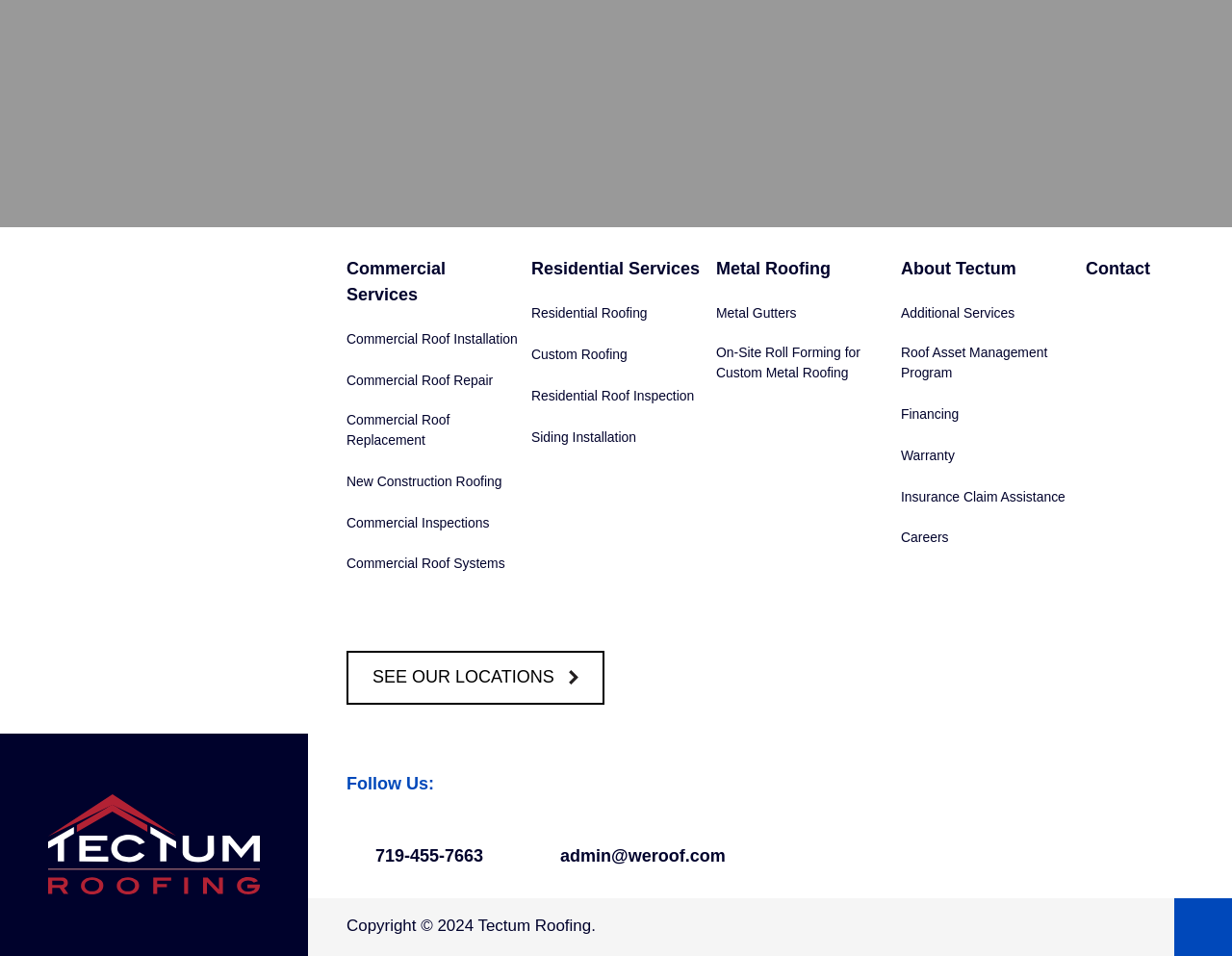What social media platforms can I follow Tectum on? Analyze the screenshot and reply with just one word or a short phrase.

Four platforms